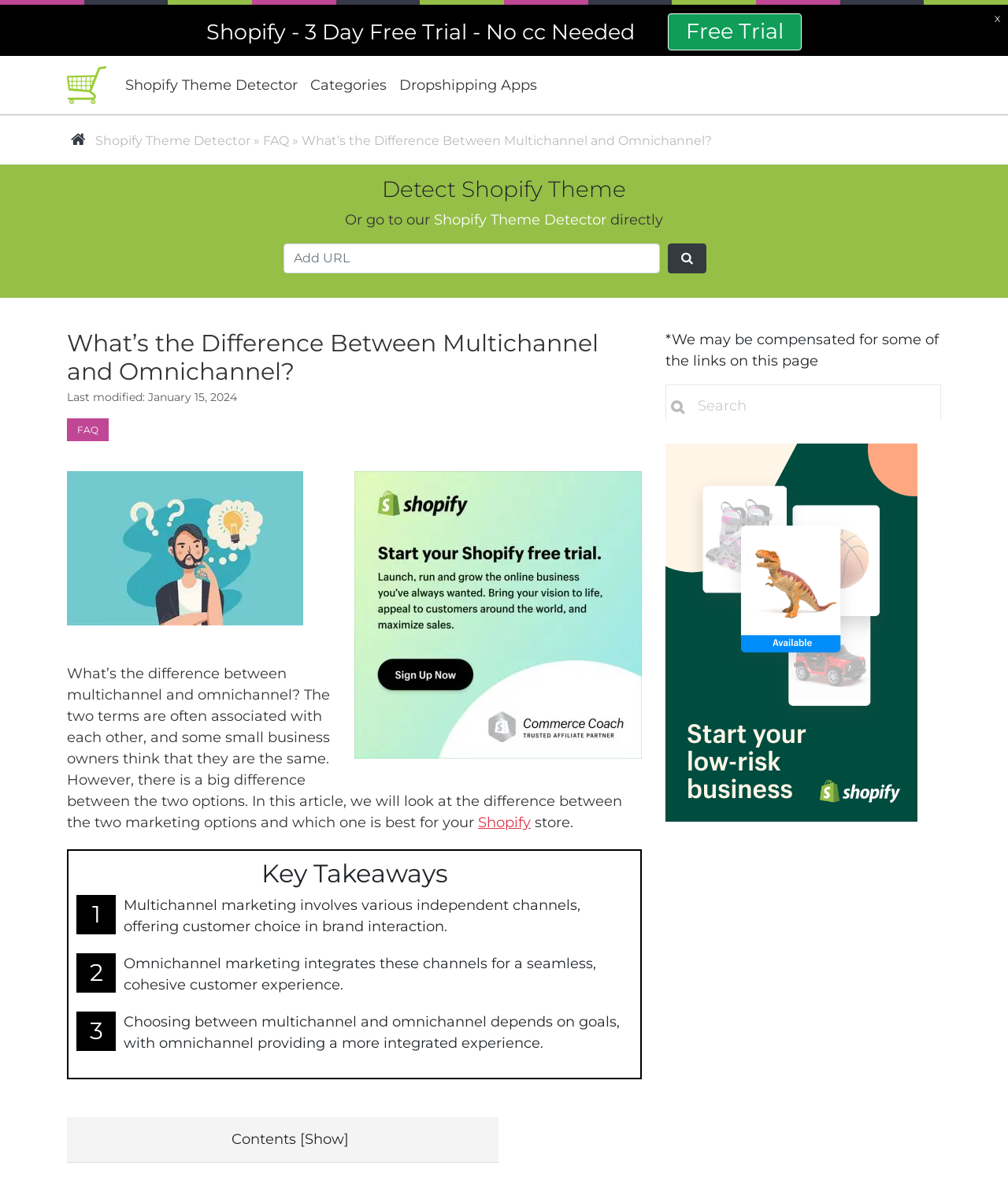How many links are there in the top navigation menu?
Please answer using one word or phrase, based on the screenshot.

4